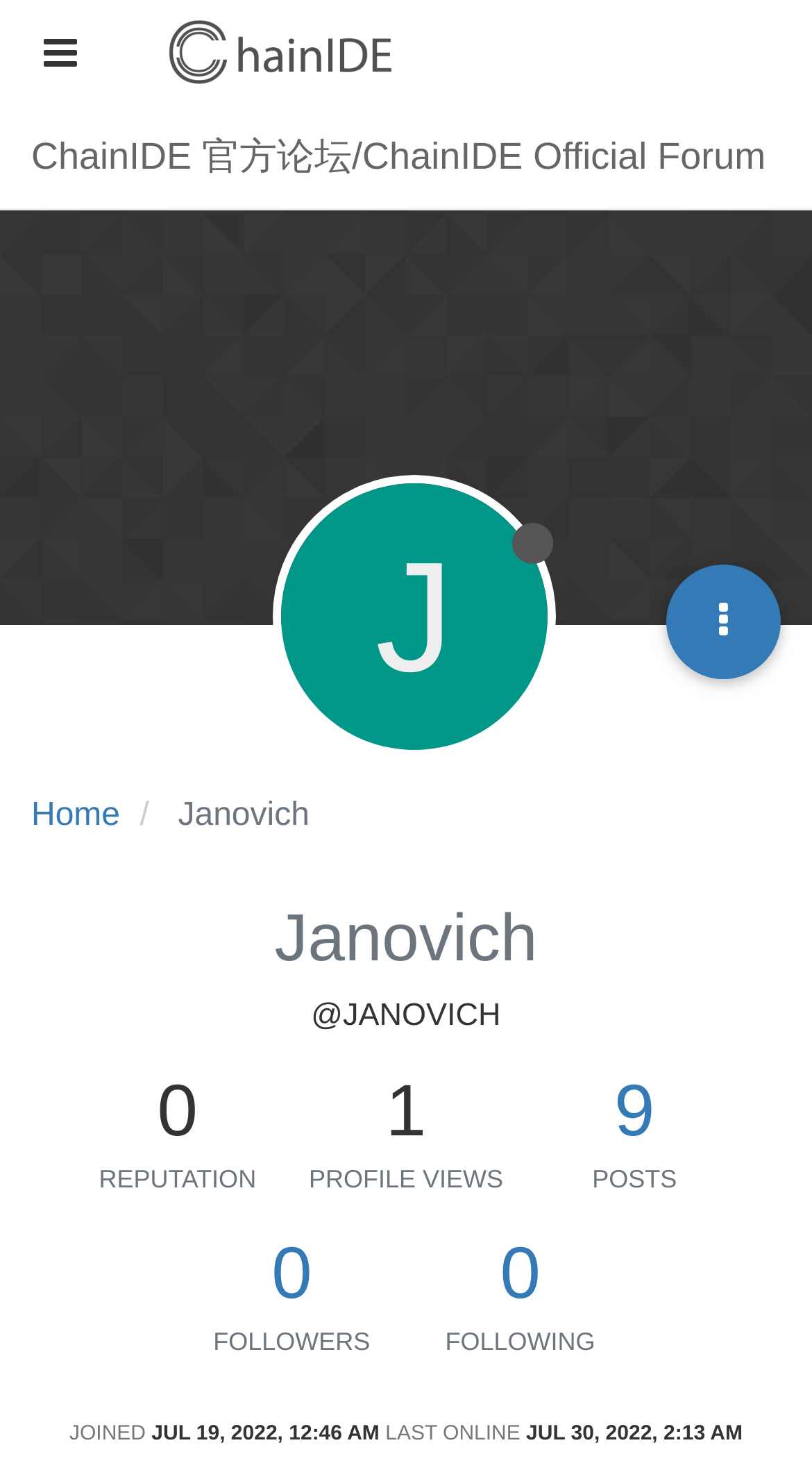Use a single word or phrase to answer the question: When did the user join?

Jul 19, 2022, 12:46 AM